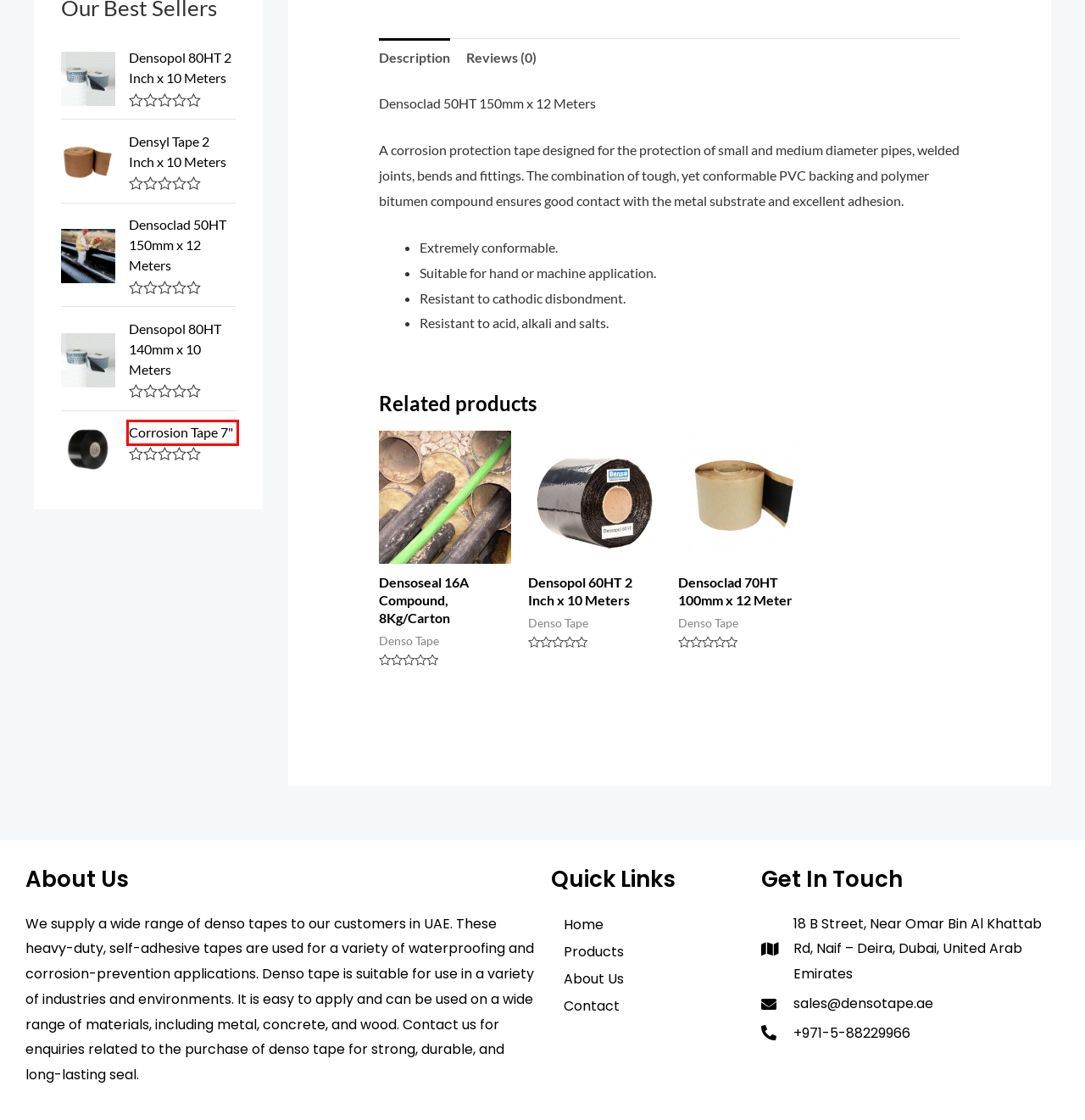You have a screenshot of a webpage with a red bounding box around an element. Select the webpage description that best matches the new webpage after clicking the element within the red bounding box. Here are the descriptions:
A. Contact Us | Denso Tape
B. Densopol 60HT 2 Inch x 10 Meters | Denso Tape
C. Anti-corrosion tape Archives - Denso Tape
D. Densyl Tape 2 Inch x 10 Meters | Denso Tape
E. Densoclad 70HT 100mm x 12 Meter | Denso Tape
F. Densopol 80HT 2 Inch x 10 Meters | Denso Tape
G. Densoseal 16A Compound, 8Kg/Carton | Denso Tape
H. Corrosion Tape 7" | Denso Tape

H